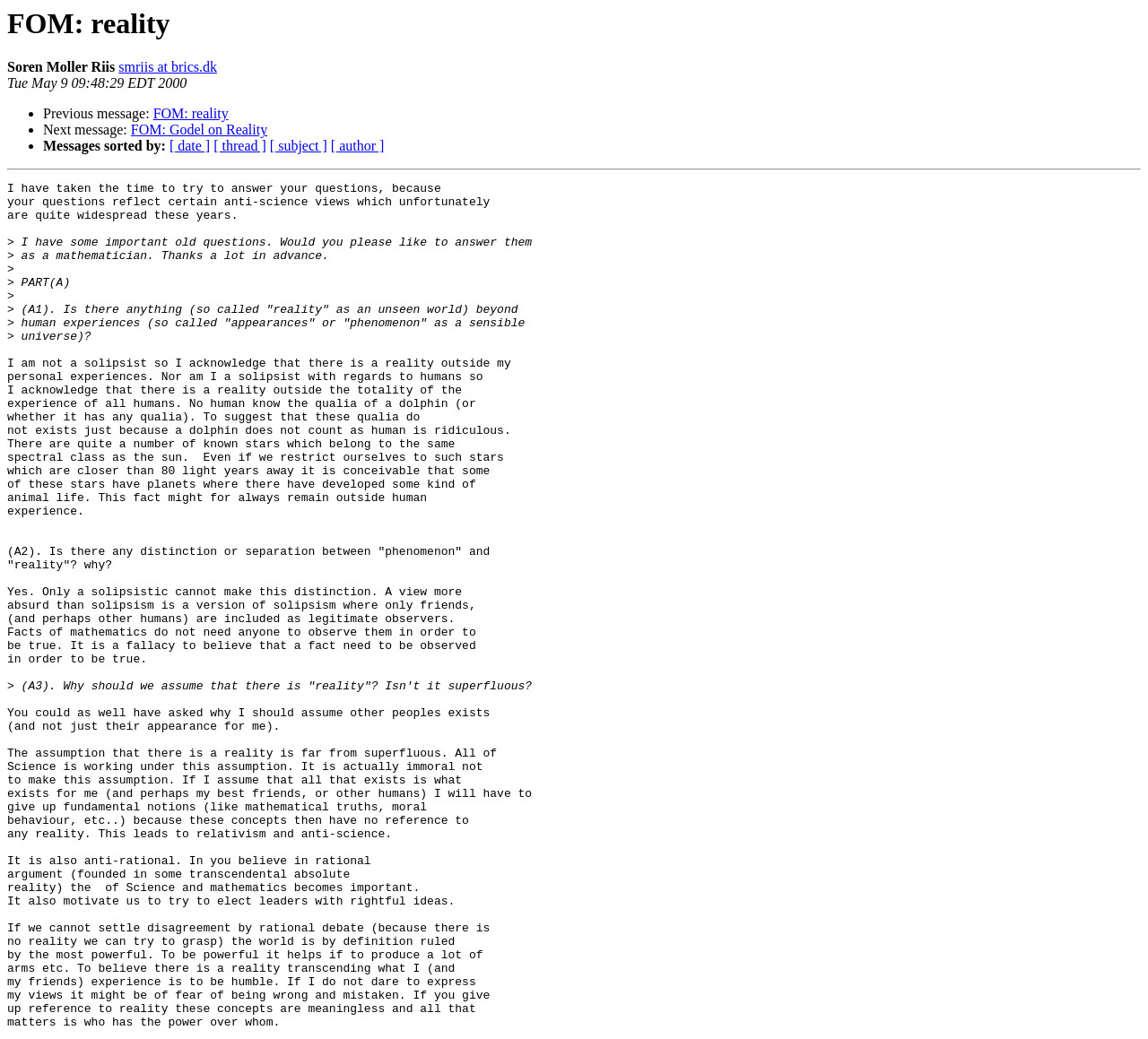What is the date of the message?
From the screenshot, supply a one-word or short-phrase answer.

Tue May 9 09:48:29 EDT 2000